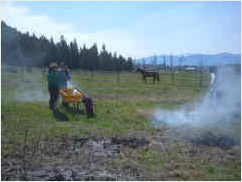Provide a comprehensive description of the image.

In this image, a picturesque pasture scene captures individuals actively engaged in land management. The foreground features two people: one dressed in a green shirt, wheelbarrowing away vegetation, while the other, clad in a yellow shirt, appears to be observing their work. The backdrop reveals a lush green pasture dotted with trees, and in the distance, a horse stands quietly grazing. Wisps of smoke rise from several areas, indicating that controlled burning may be occurring as part of the land restoration process. The atmosphere is one of hard work and dedication to enhancing the health of the pastures, a vital task for sustainable land use.